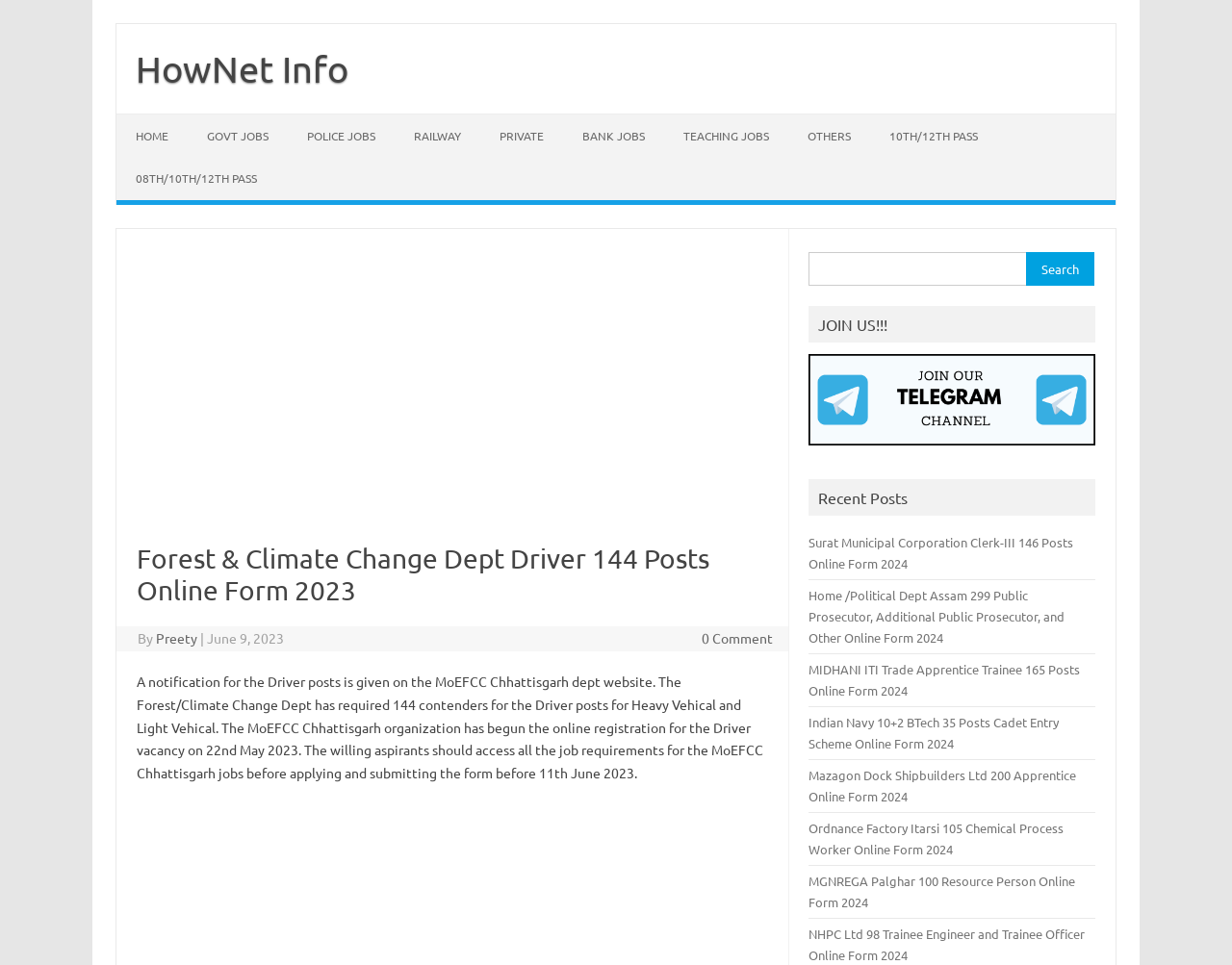Write a detailed summary of the webpage.

The webpage is about Forest & Climate Change Dept Driver Recruitment, with a focus on 144 posts and an online form for 2023. At the top left, there is a "Skip to content" link, followed by a "HowNet Info" link. A navigation menu is located above the main content, with links to "HOME", "GOVT JOBS", "POLICE JOBS", "RAILWAY", "PRIVATE", "BANK JOBS", "TEACHING JOBS", "OTHERS", "10TH/12TH PASS", and "08TH/10TH/12TH PASS".

Below the navigation menu, there is an advertisement iframe. The main content is headed by "Forest & Climate Change Dept Driver 144 Posts Online Form 2023", with the author's name "Preety" and the date "June 9, 2023" mentioned. A brief description of the job notification is provided, stating that the Forest/Climate Change Dept has required 144 contenders for the Driver posts for Heavy Vehicle and Light Vehicle, and the online registration has begun.

On the right side, there is a search box with a "Search for:" label and a "Search" button. Below the search box, there is a "JOIN US!!!" text, followed by a link with an image. A "Recent Posts" section is located below, with links to several job postings, including Surat Municipal Corporation Clerk-III, Home /Political Dept Assam, MIDHANI ITI Trade Apprentice Trainee, Indian Navy 10+2 BTech, Mazagon Dock Shipbuilders Ltd, Ordnance Factory Itarsi, MGNREGA Palghar, and NHPC Ltd.